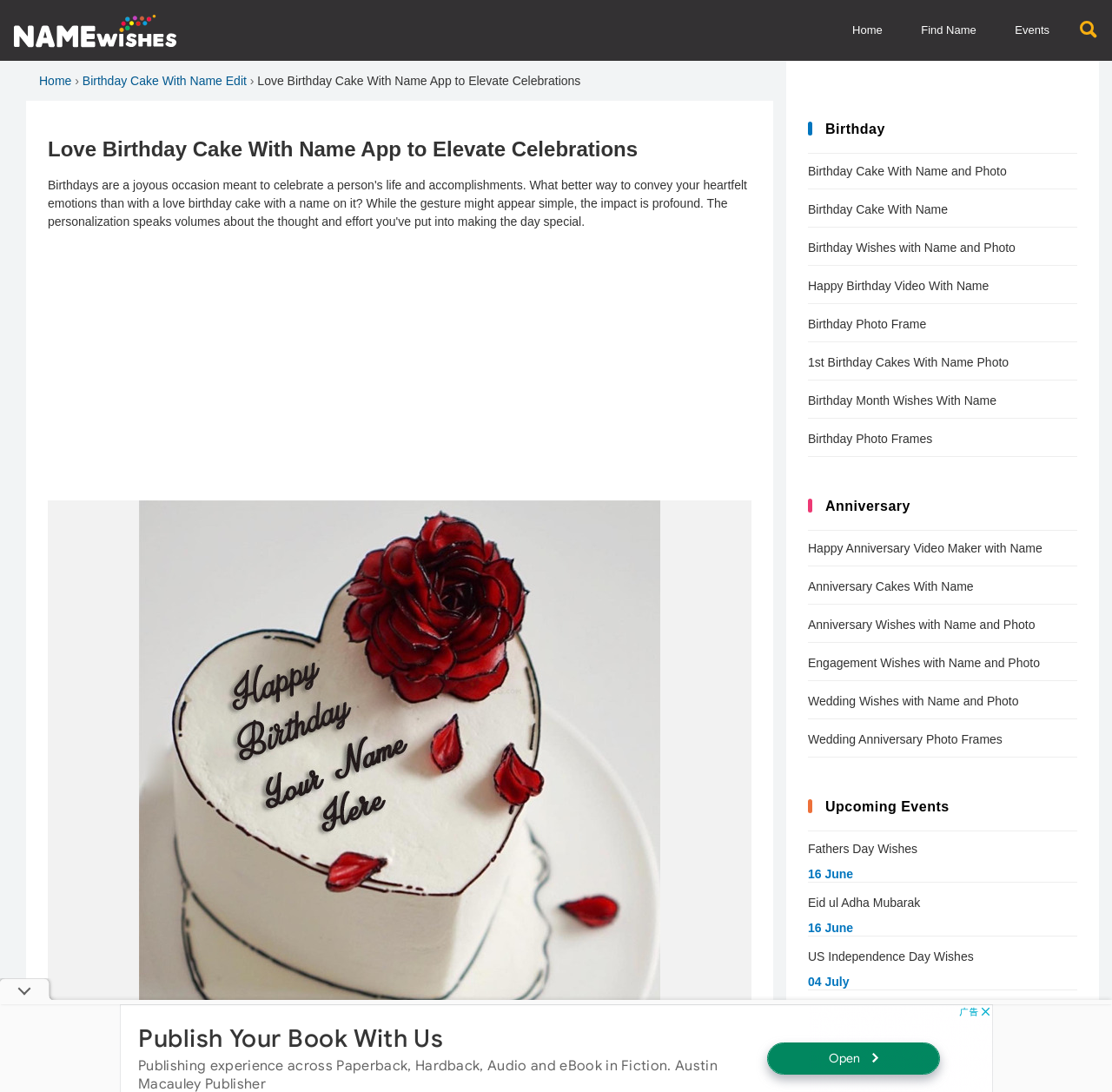Provide a comprehensive caption for the webpage.

The webpage is about the "Love Birthday Cake With Name App" which allows users to personalize cakes for their loved ones and make birthdays unforgettable. 

At the top left corner, there is a link to "Namewishes.com" accompanied by a small image of the same name. On the top right corner, there are several links to different sections of the website, including "Home", "Find Name", and "Events". 

Below the top navigation bar, there is a prominent heading that reads "Love Birthday Cake With Name App to Elevate Celebrations". Next to it, there is a link to "Birthday Cake With Name Edit". 

On the right side of the page, there are three sections categorized by headings: "Birthday", "Anniversary", and "Upcoming Events". Each section contains several links to related topics, such as "Birthday Cake With Name and Photo", "Happy Anniversary Video Maker with Name", and "Fathers Day Wishes". Some of these links also have specific dates mentioned next to them, like "16 June" and "04 July". 

In the middle of the page, there is an iframe displaying an advertisement. At the bottom of the page, there is a small image.